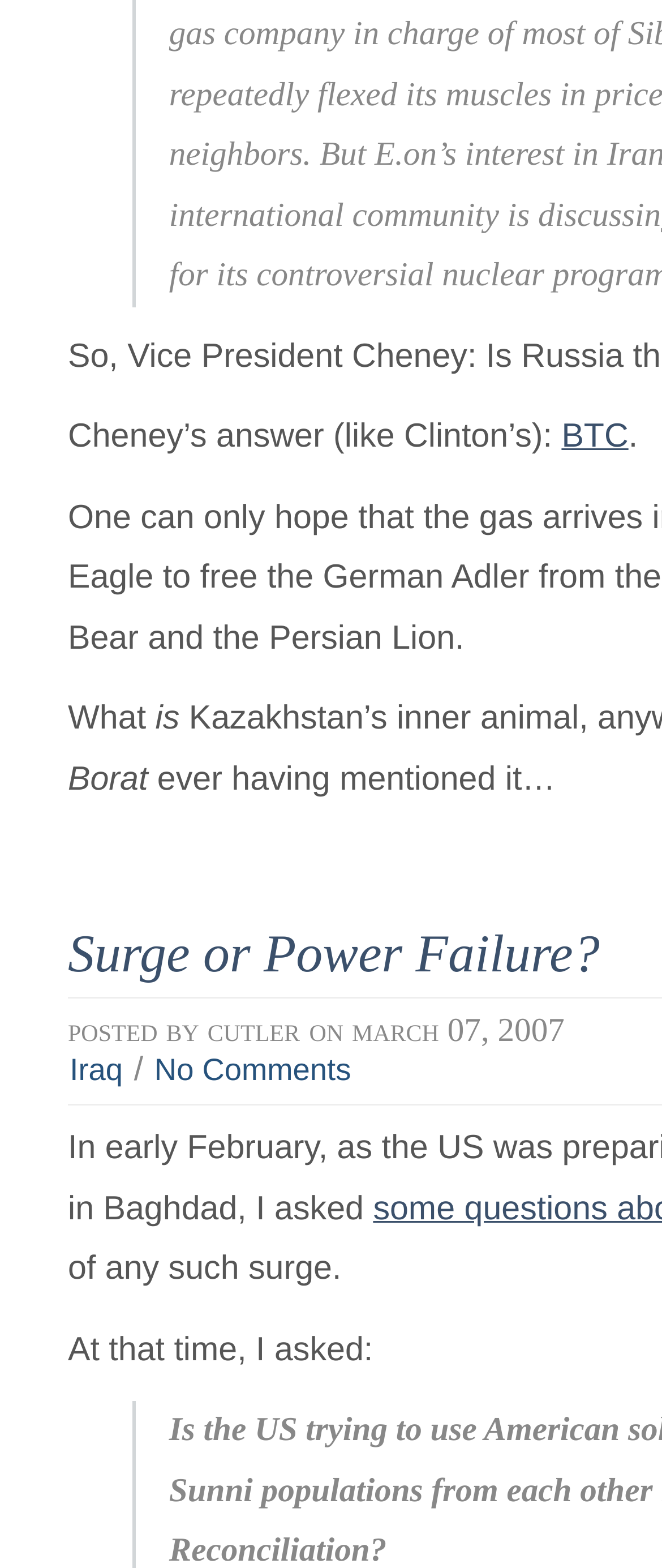Given the element description "Surge or Power Failure?", identify the bounding box of the corresponding UI element.

[0.103, 0.589, 0.906, 0.627]